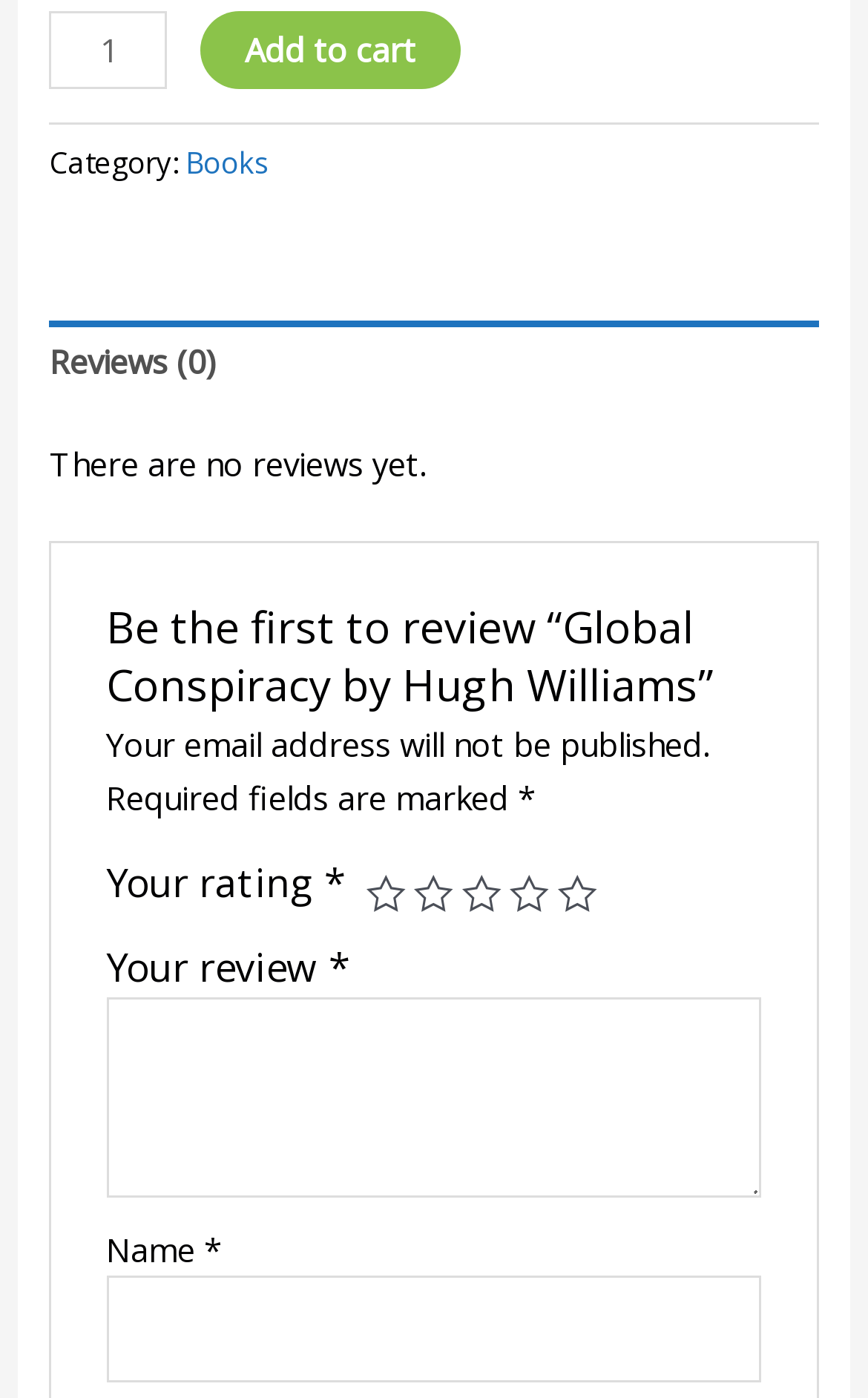What is the minimum product quantity?
Using the image, respond with a single word or phrase.

1